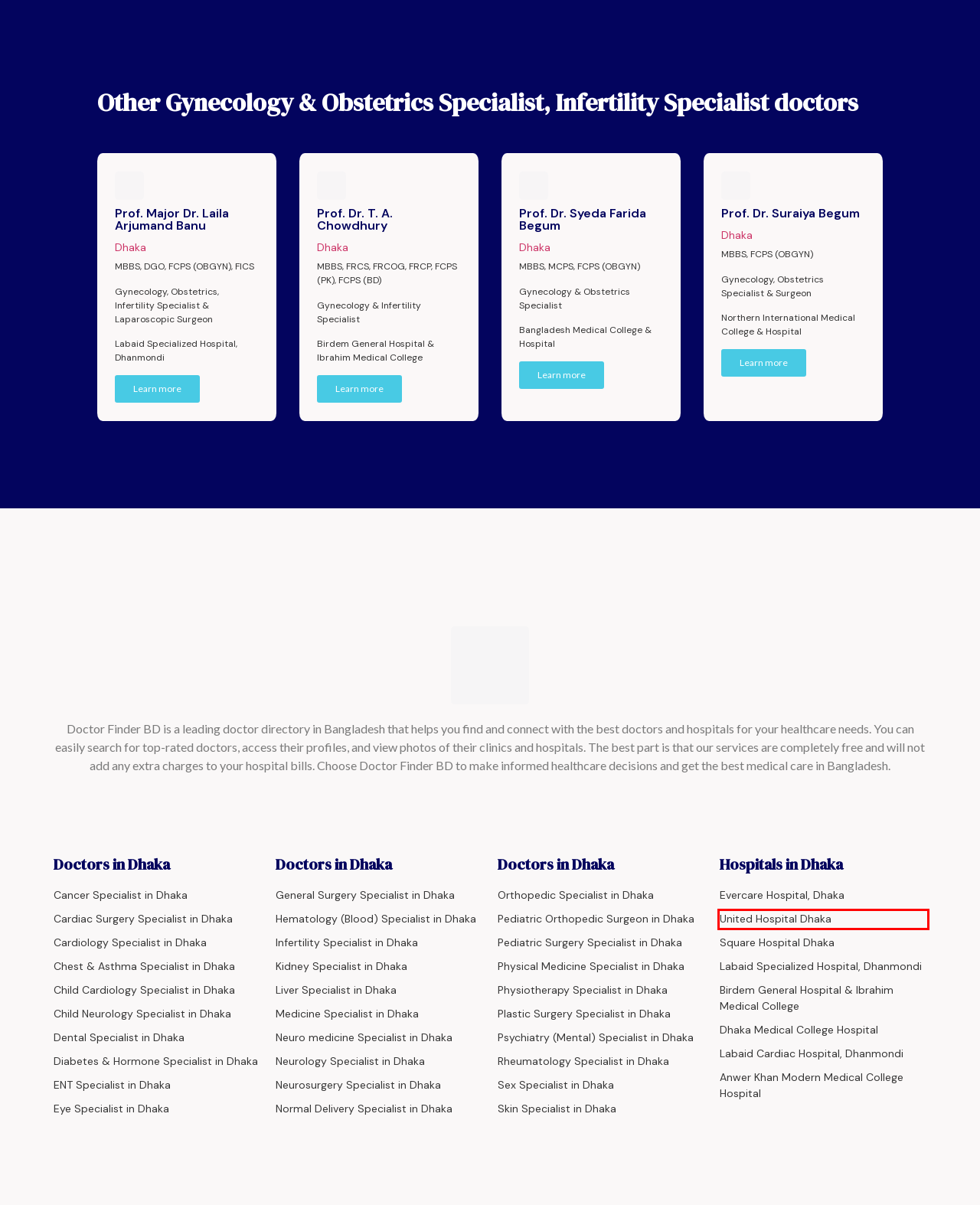You are presented with a screenshot of a webpage with a red bounding box. Select the webpage description that most closely matches the new webpage after clicking the element inside the red bounding box. The options are:
A. Best ENT Specialist in Dhaka - Doctor Finder Bangladesh
B. Best Normal Delivery Specialist in Dhaka - Doctor Finder Bangladesh
C. Best Cancer Specialist in Dhaka - Doctor Finder Bangladesh
D. United Hospital, Dhaka - Doctor Finder Bangladesh
E. Best Child Cardiology Specialist in Dhaka - Doctor Finder Bangladesh
F. Best Pediatric Orthopedic Surgeon in Dhaka - Doctor Finder Bangladesh
G. Labaid Cardiac Hospital, Dhanmondi - Doctor Finder Bangladesh
H. Best Dental Specialist in Dhaka - Doctor Finder Bangladesh

D